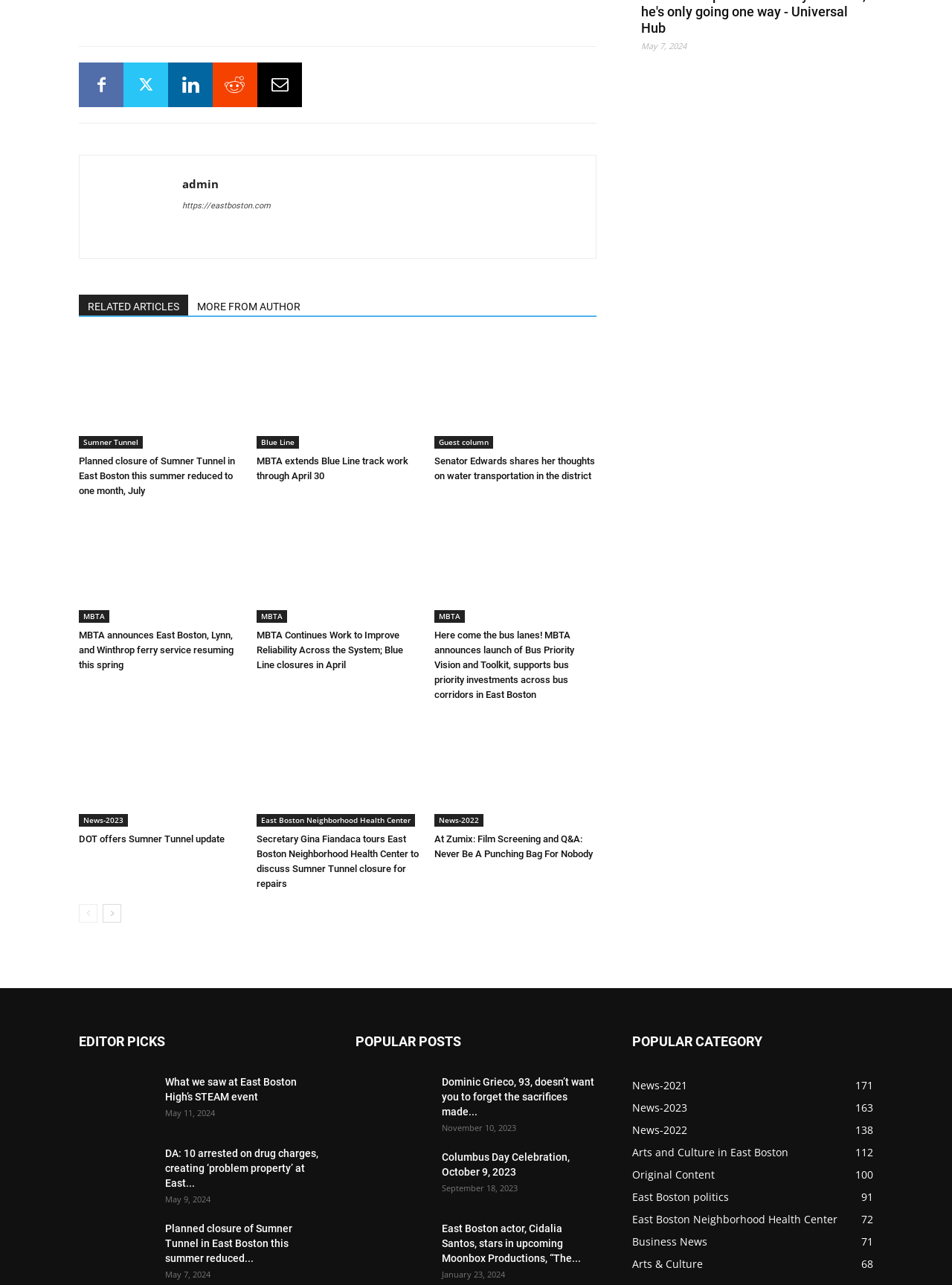Locate the bounding box coordinates of the area that needs to be clicked to fulfill the following instruction: "go to the next page". The coordinates should be in the format of four float numbers between 0 and 1, namely [left, top, right, bottom].

[0.108, 0.704, 0.127, 0.718]